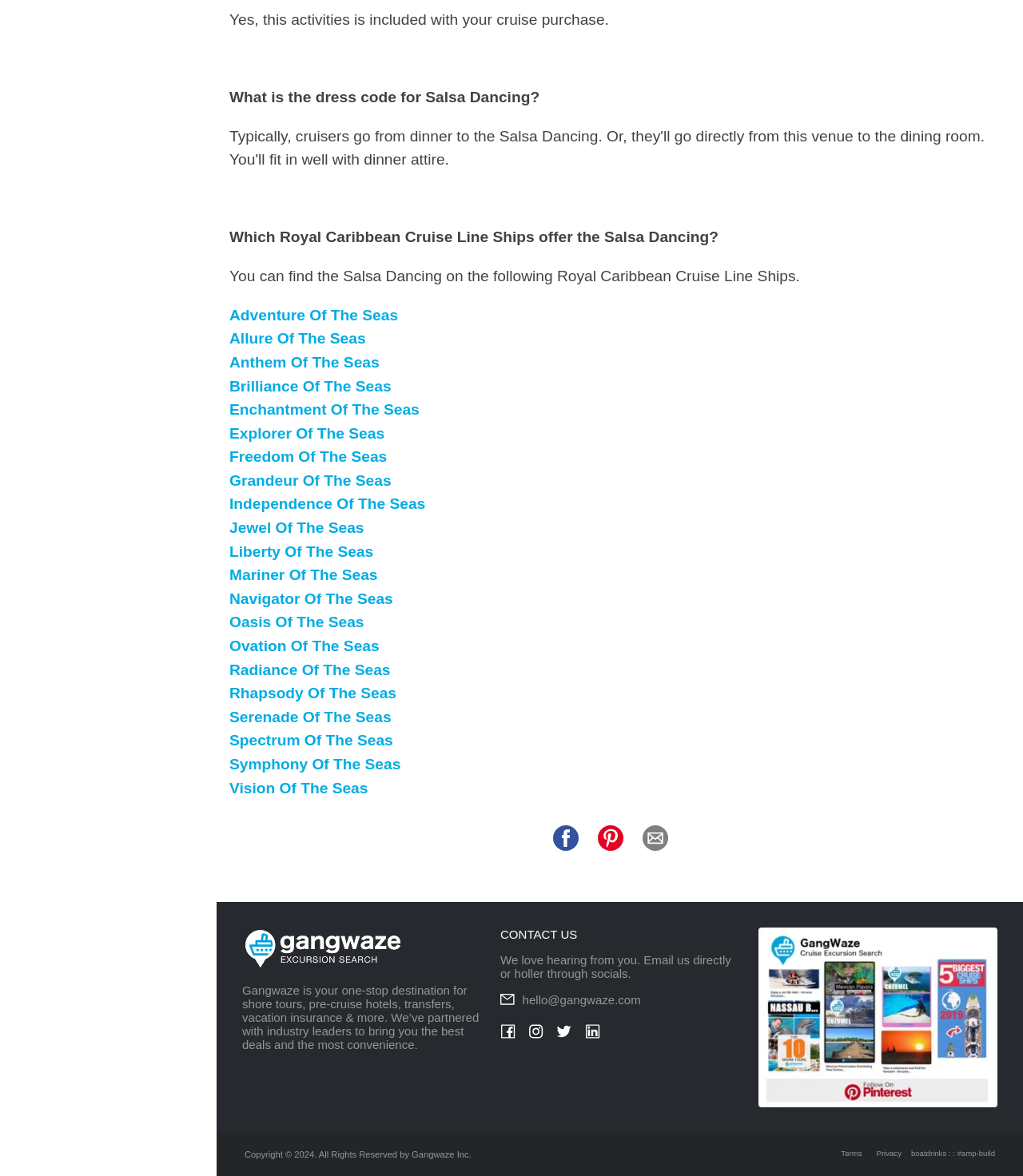What is the purpose of Gangwaze?
Please respond to the question with a detailed and informative answer.

I found a StaticText element with the text 'Gangwaze is your one-stop destination for shore tours, pre-cruise hotels, transfers, vacation insurance & more.' which describes the purpose of Gangwaze.